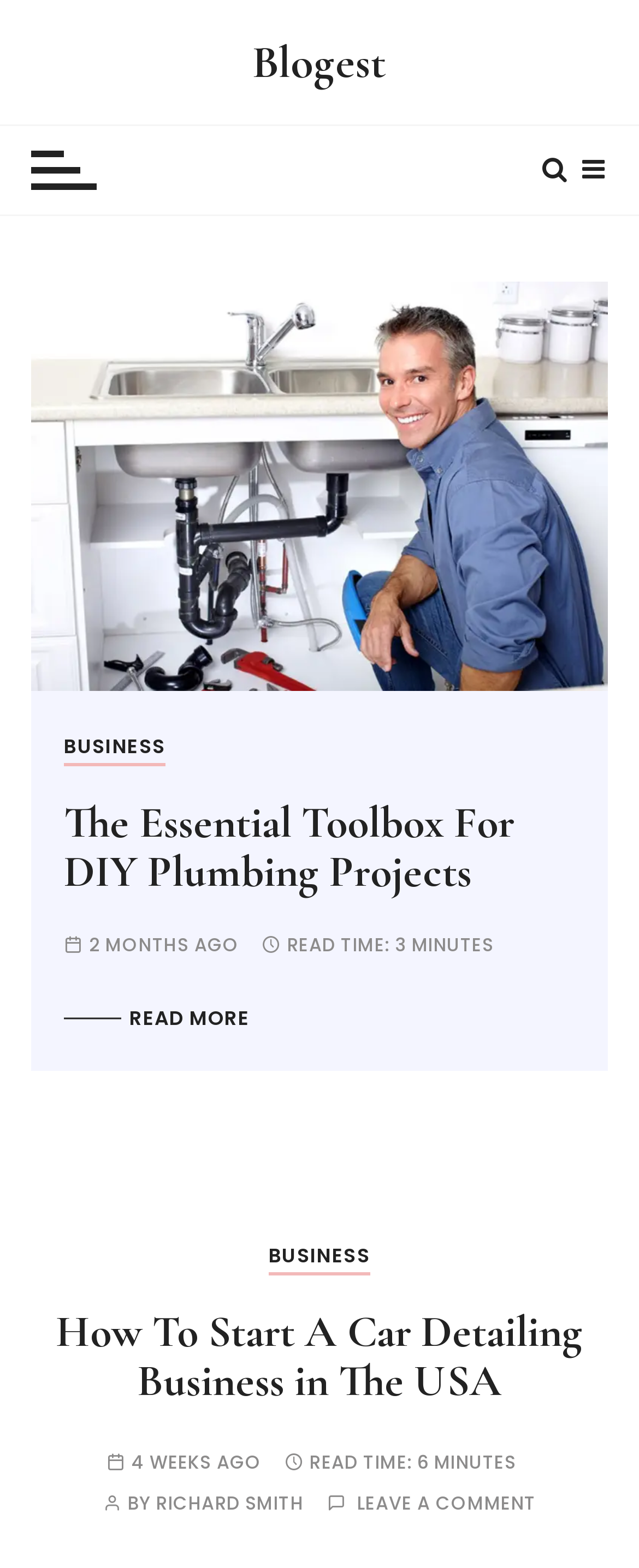Pinpoint the bounding box coordinates of the element to be clicked to execute the instruction: "Click on the Blogest link".

[0.395, 0.021, 0.605, 0.059]